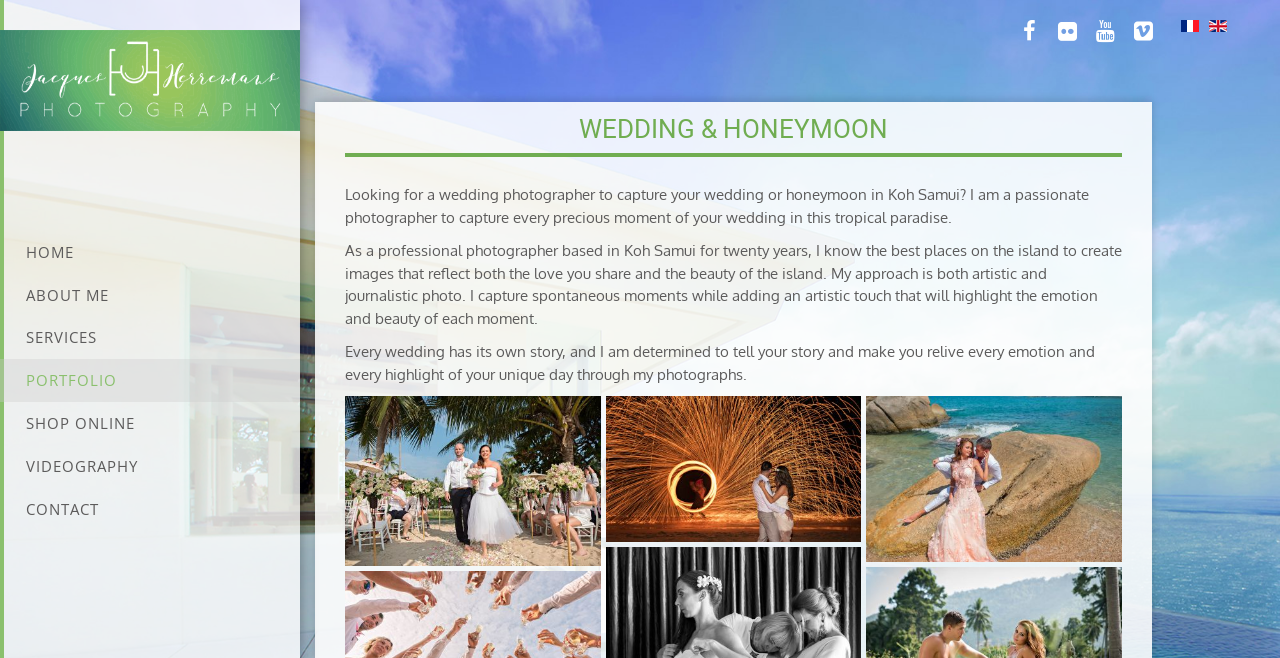What is the purpose of the photographer's work?
Using the image, elaborate on the answer with as much detail as possible.

The photographer's purpose is to tell the couple's story and make them relive every emotion and every highlight of their unique day through the photographs, as stated in the StaticText element with the text 'Every wedding has its own story, and I am determined to tell your story and make you relive every emotion and every highlight of your unique day through my photographs.'.